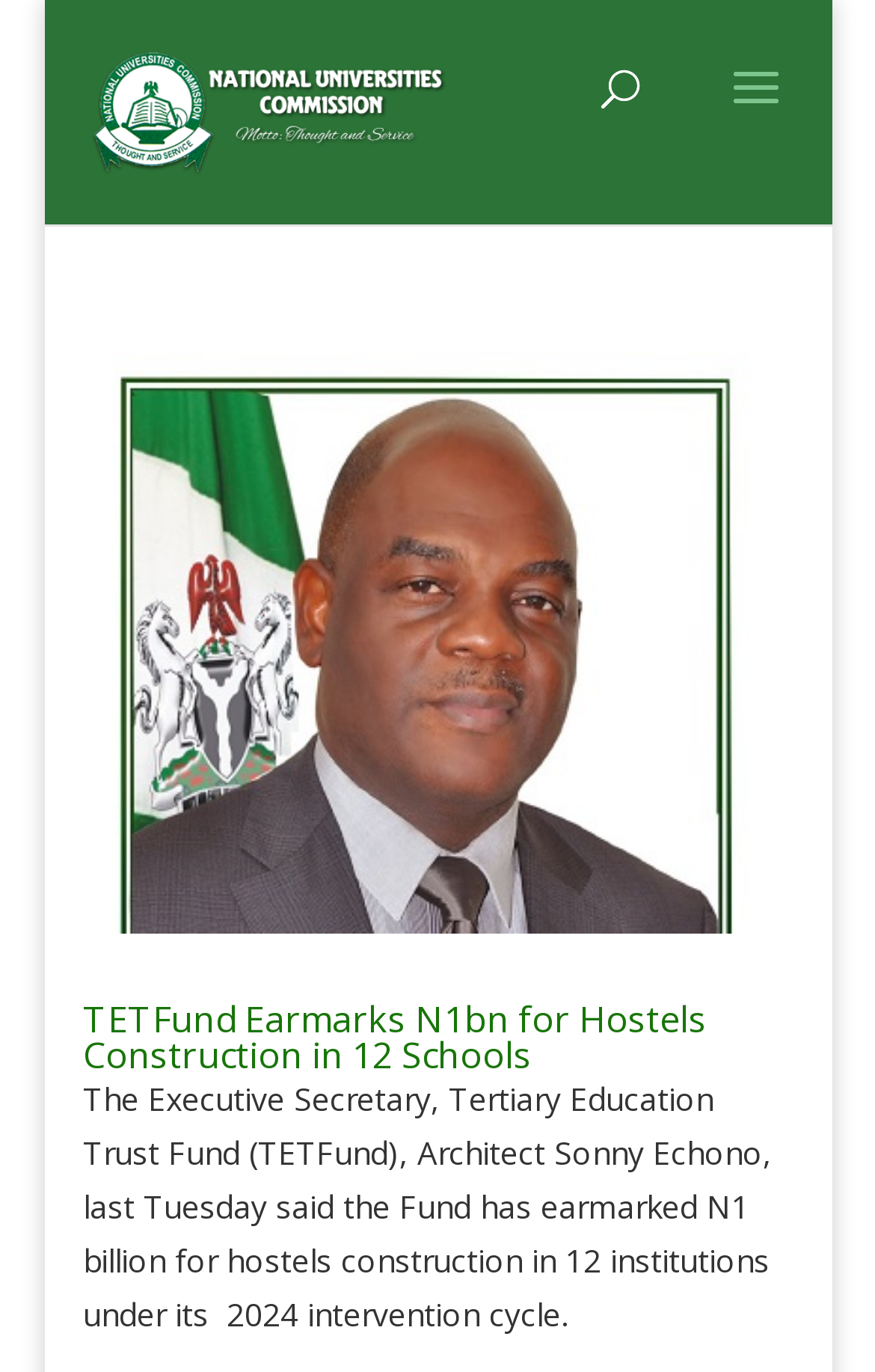What is the name of the commission? Based on the screenshot, please respond with a single word or phrase.

National Universities Commision